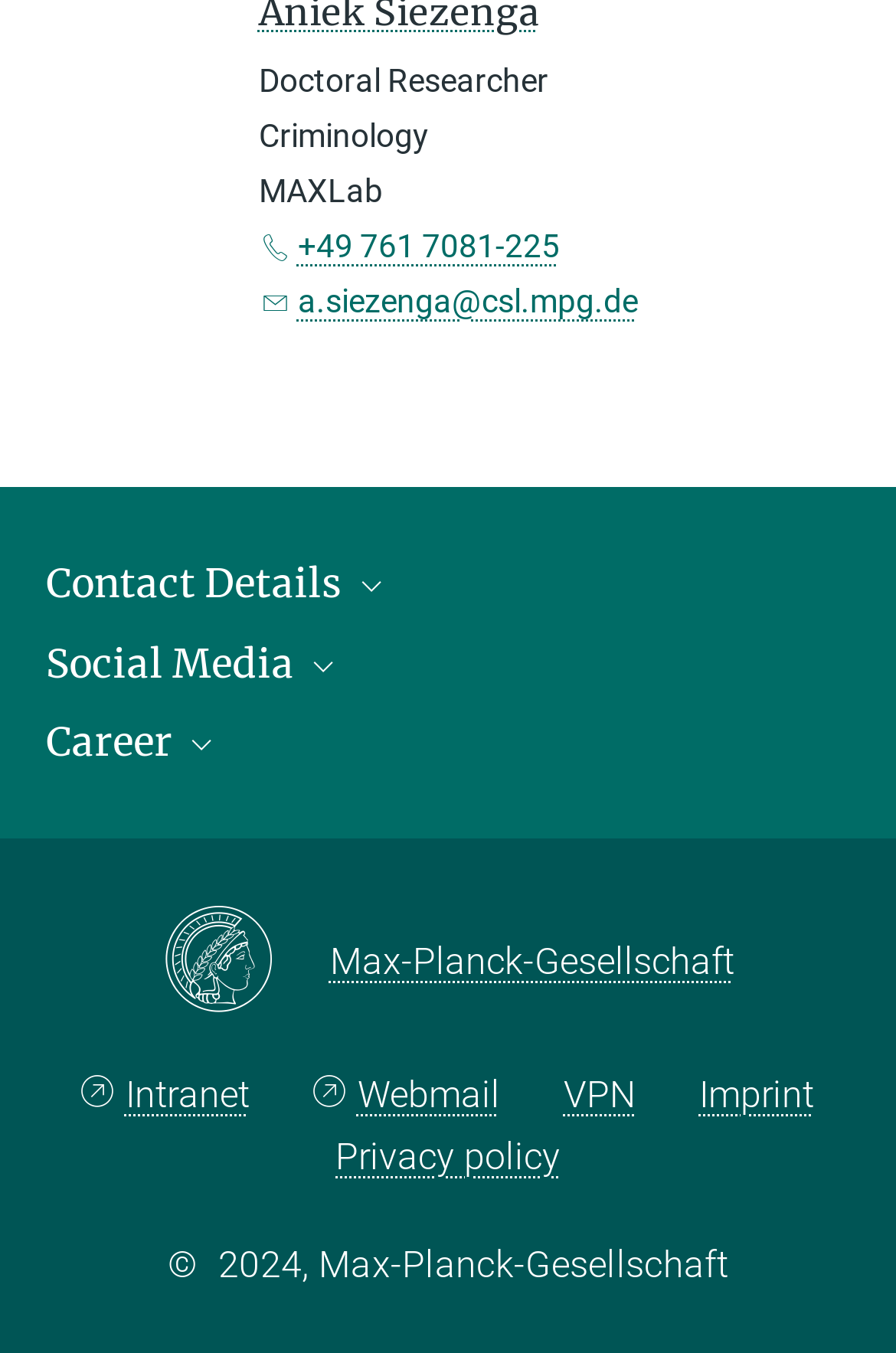Determine the bounding box coordinates of the clickable area required to perform the following instruction: "View imprint". The coordinates should be represented as four float numbers between 0 and 1: [left, top, right, bottom].

[0.78, 0.792, 0.908, 0.824]